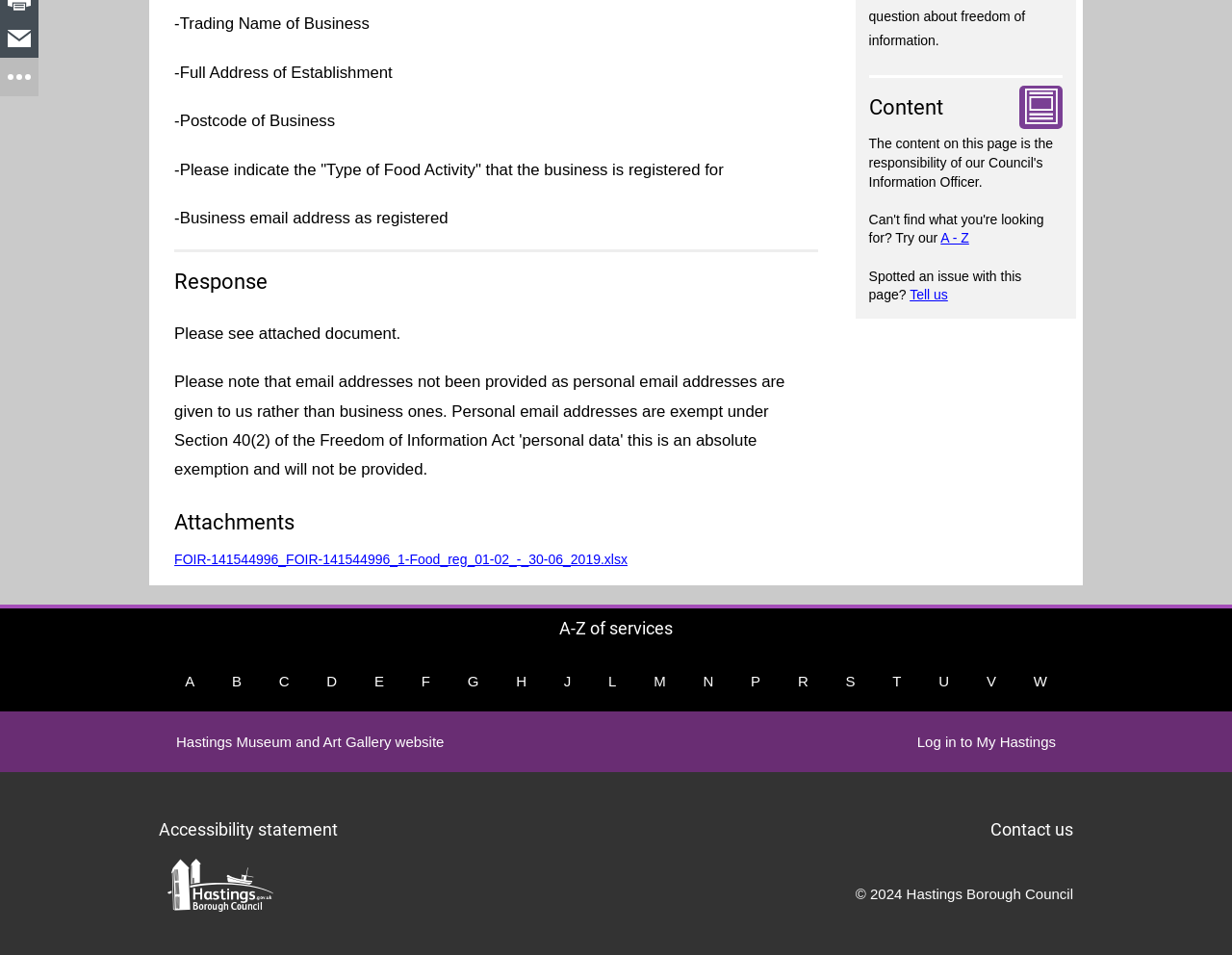Using floating point numbers between 0 and 1, provide the bounding box coordinates in the format (top-left x, top-left y, bottom-right x, bottom-right y). Locate the UI element described here: Log in to My Hastings

[0.73, 0.749, 0.871, 0.803]